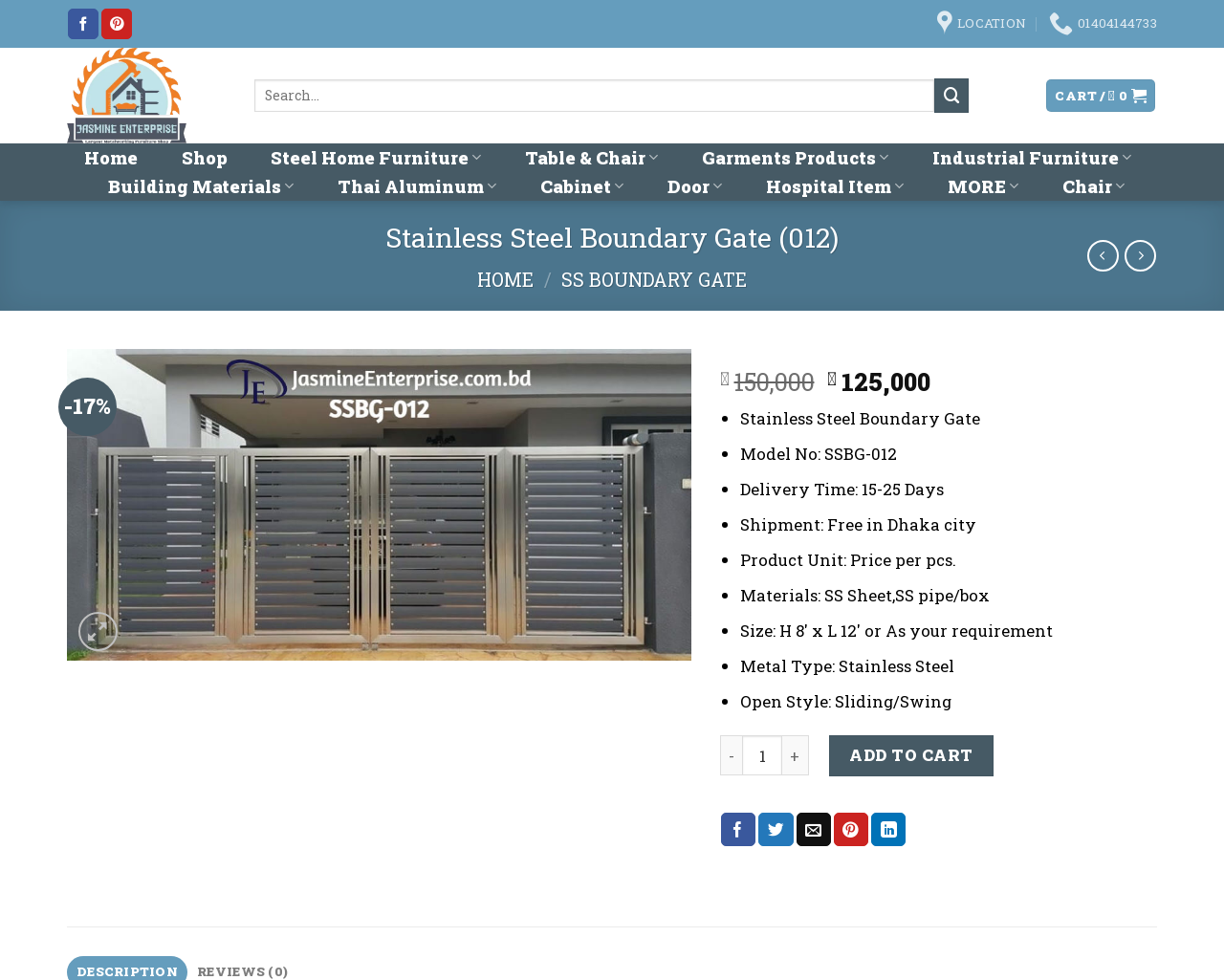Summarize the webpage with intricate details.

This webpage is about a stainless steel boundary gate, specifically model SSBG-012. At the top, there are social media links to follow the company on Facebook and Pinterest, as well as a location link and a phone number. Below that, there is a search bar with a submit button. On the top-right corner, there are links to login, view the cart, and a currency symbol.

The main content of the page is divided into sections. On the left, there is a menu with various categories such as "Home", "Shop", "Steel Home Furniture", and more. Each category has a dropdown menu with subcategories.

On the right, there is a product description section. It starts with a heading "Stainless Steel Boundary Gate (012)" followed by a breadcrumb navigation showing the product's category. Below that, there is a product image with previous and next buttons, but they are disabled.

The product details are listed in a bullet-point format, including the model number, delivery time, shipment information, product unit, materials, size, and metal type. There is also a section to select the product quantity, with increment and decrement buttons, and an "Add to Cart" button.

At the bottom, there are social media sharing links to share the product on Facebook, Twitter, or via email.